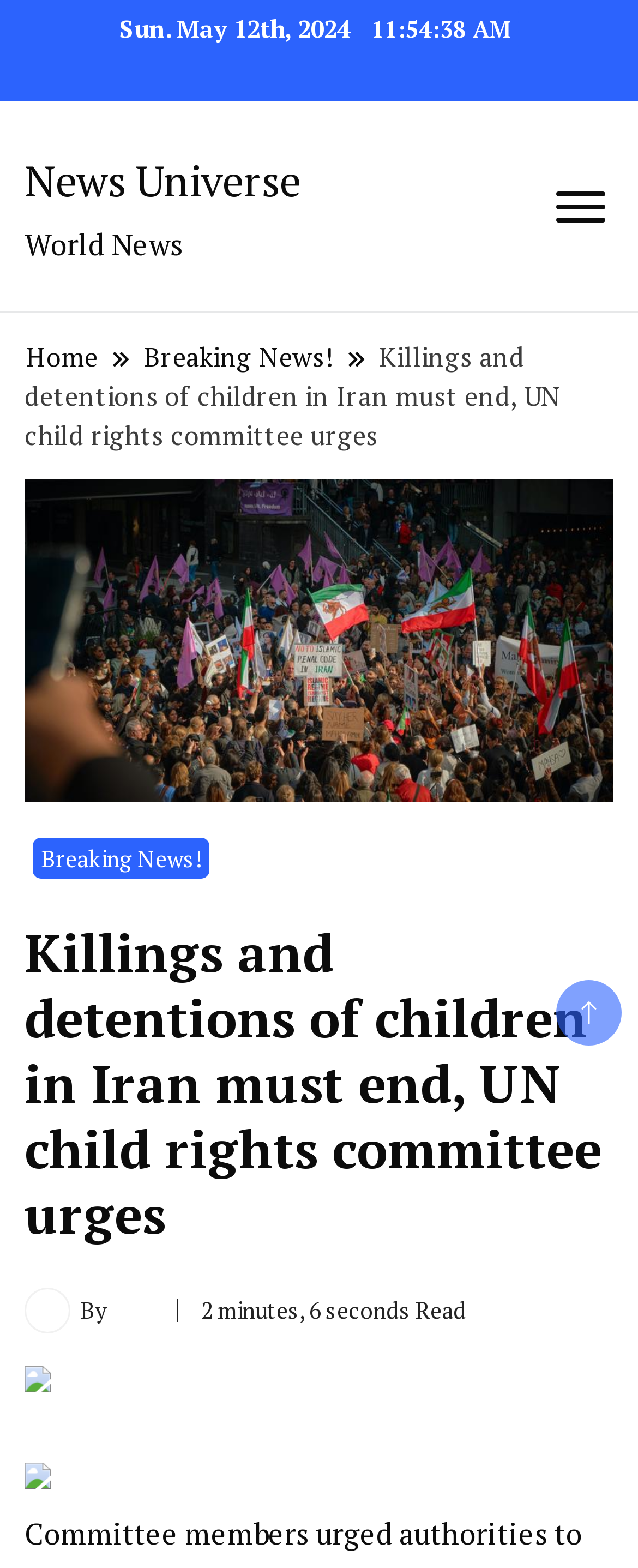Extract the bounding box coordinates for the HTML element that matches this description: "parent_node: News Universe". The coordinates should be four float numbers between 0 and 1, i.e., [left, top, right, bottom].

[0.859, 0.111, 0.962, 0.152]